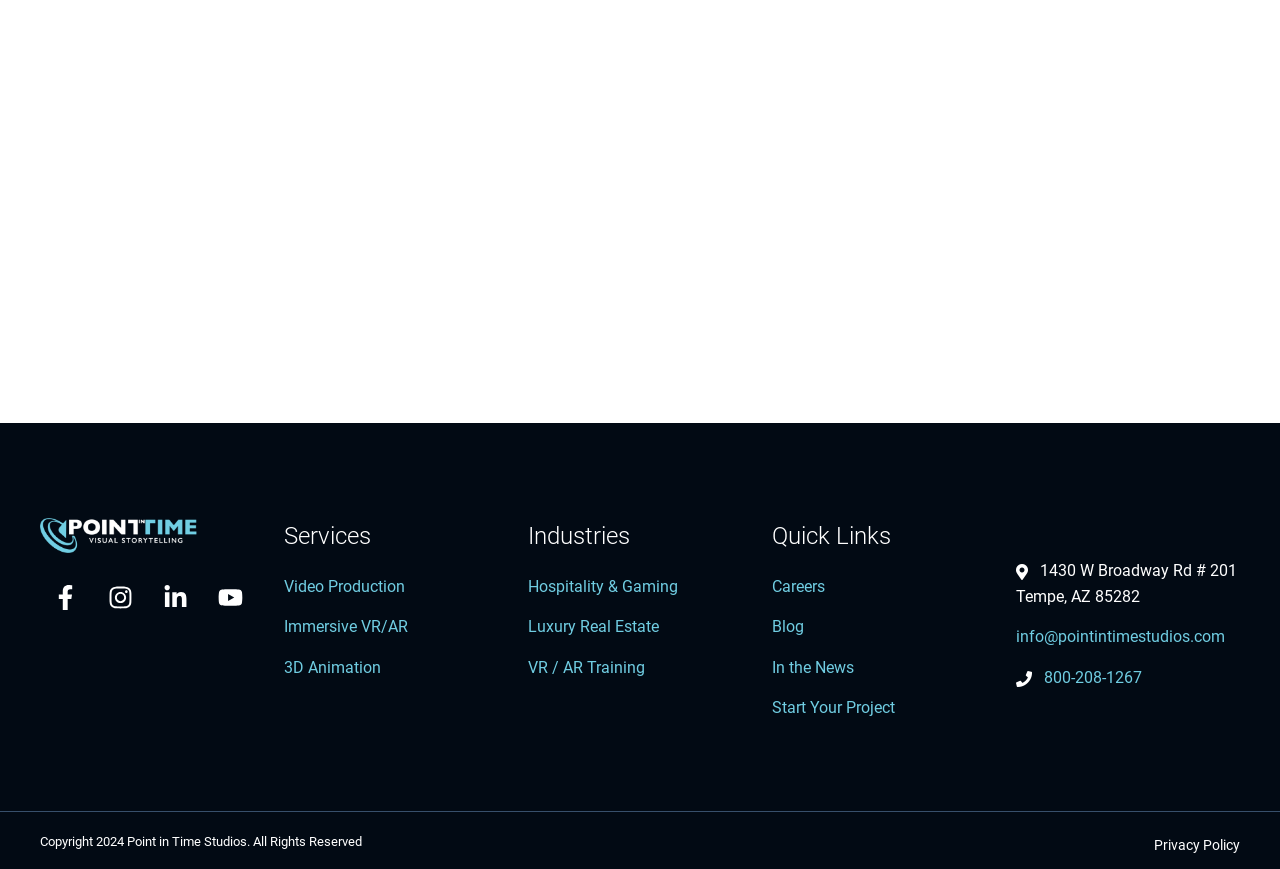How many industries are listed?
Provide an in-depth answer to the question, covering all aspects.

I counted the number of industries listed under the 'Industries' heading, which are Hospitality & Gaming, Luxury Real Estate, VR / AR Training, and Industries.